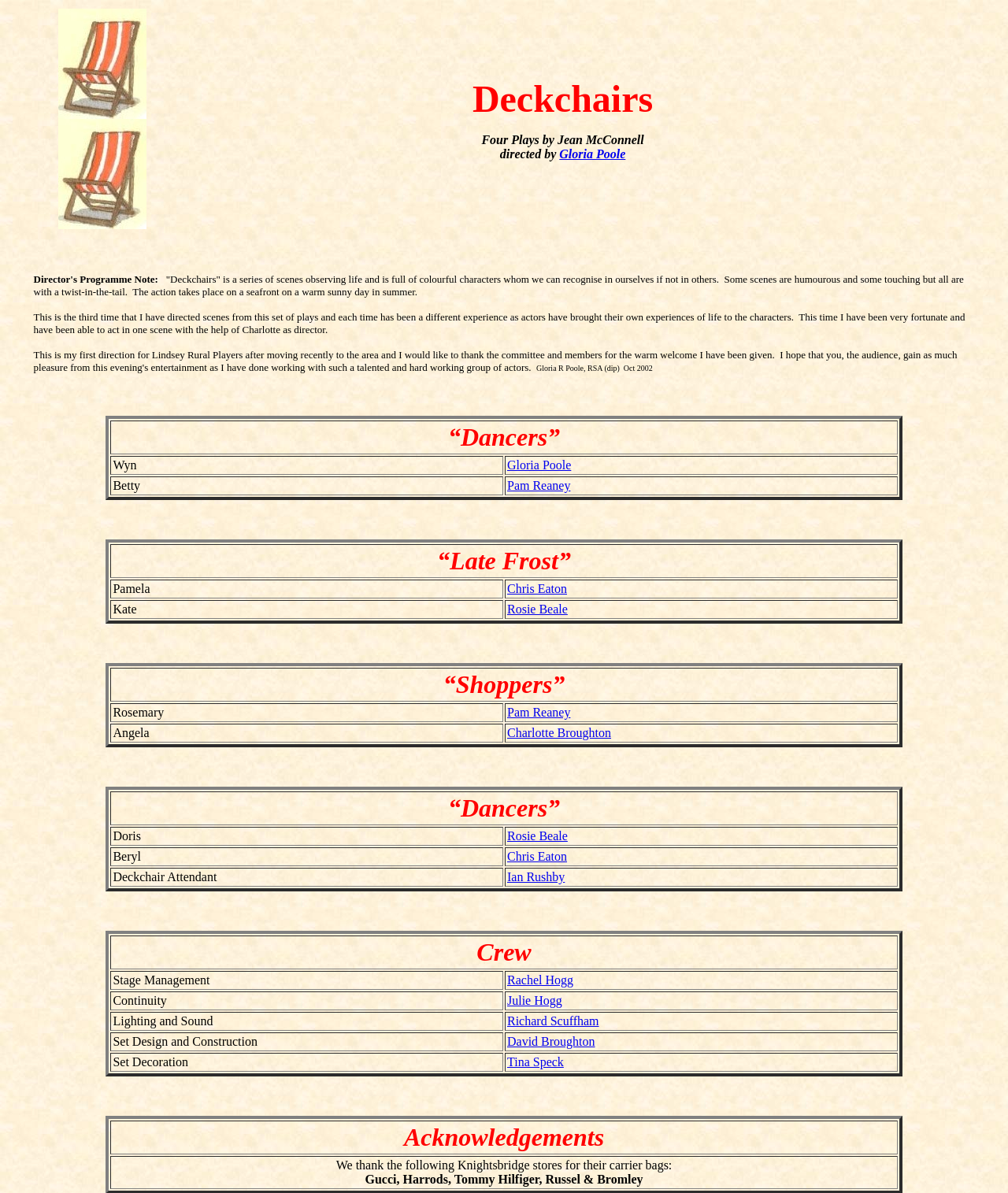Identify the coordinates of the bounding box for the element that must be clicked to accomplish the instruction: "Check the crew list".

[0.11, 0.784, 0.89, 0.813]